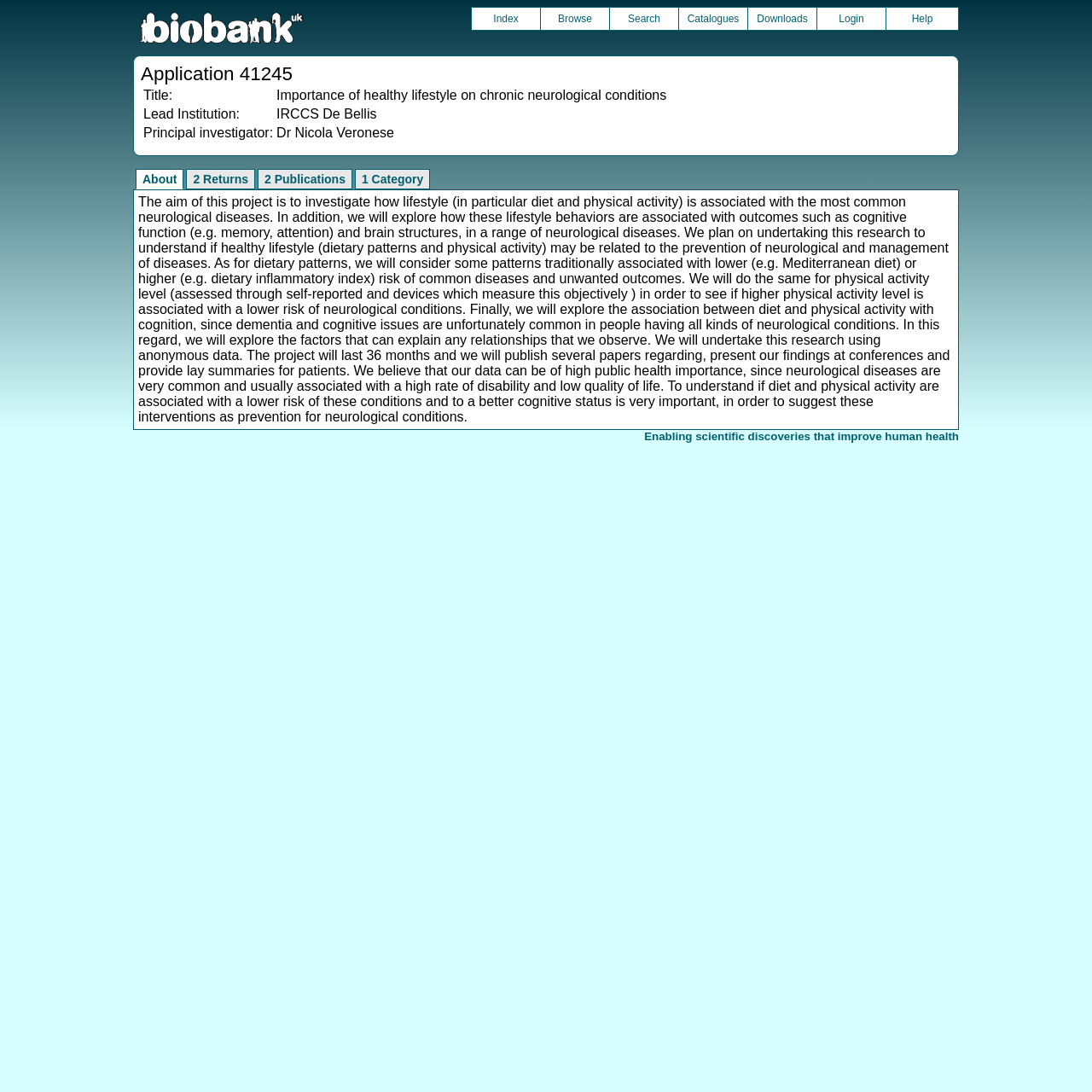Please identify the bounding box coordinates of the area that needs to be clicked to follow this instruction: "Search for something".

[0.559, 0.007, 0.621, 0.027]